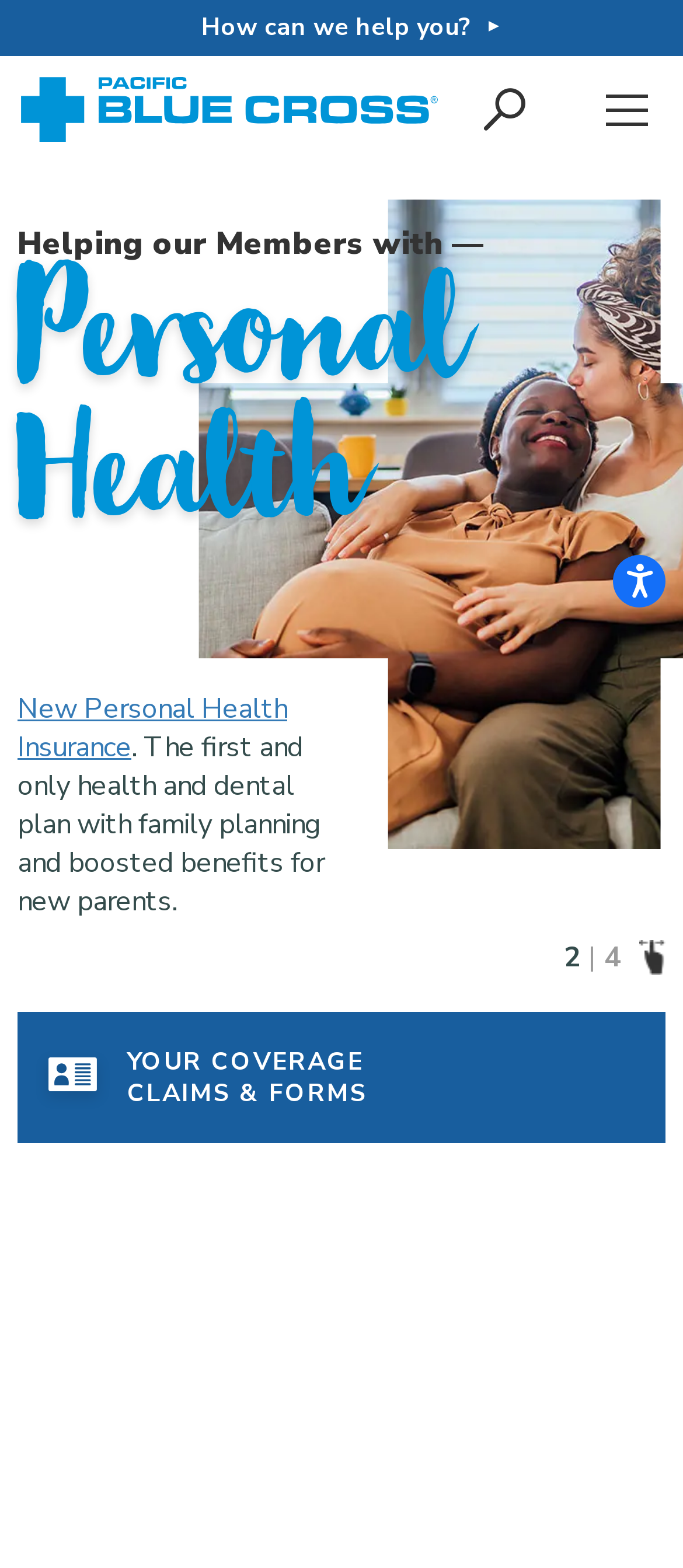What is the name of the insurance provider?
Please describe in detail the information shown in the image to answer the question.

I determined the answer by looking at the logo and the text 'Pacific Blue Cross - BC's #1 provider of health, dental and travel benefits' at the top of the webpage.